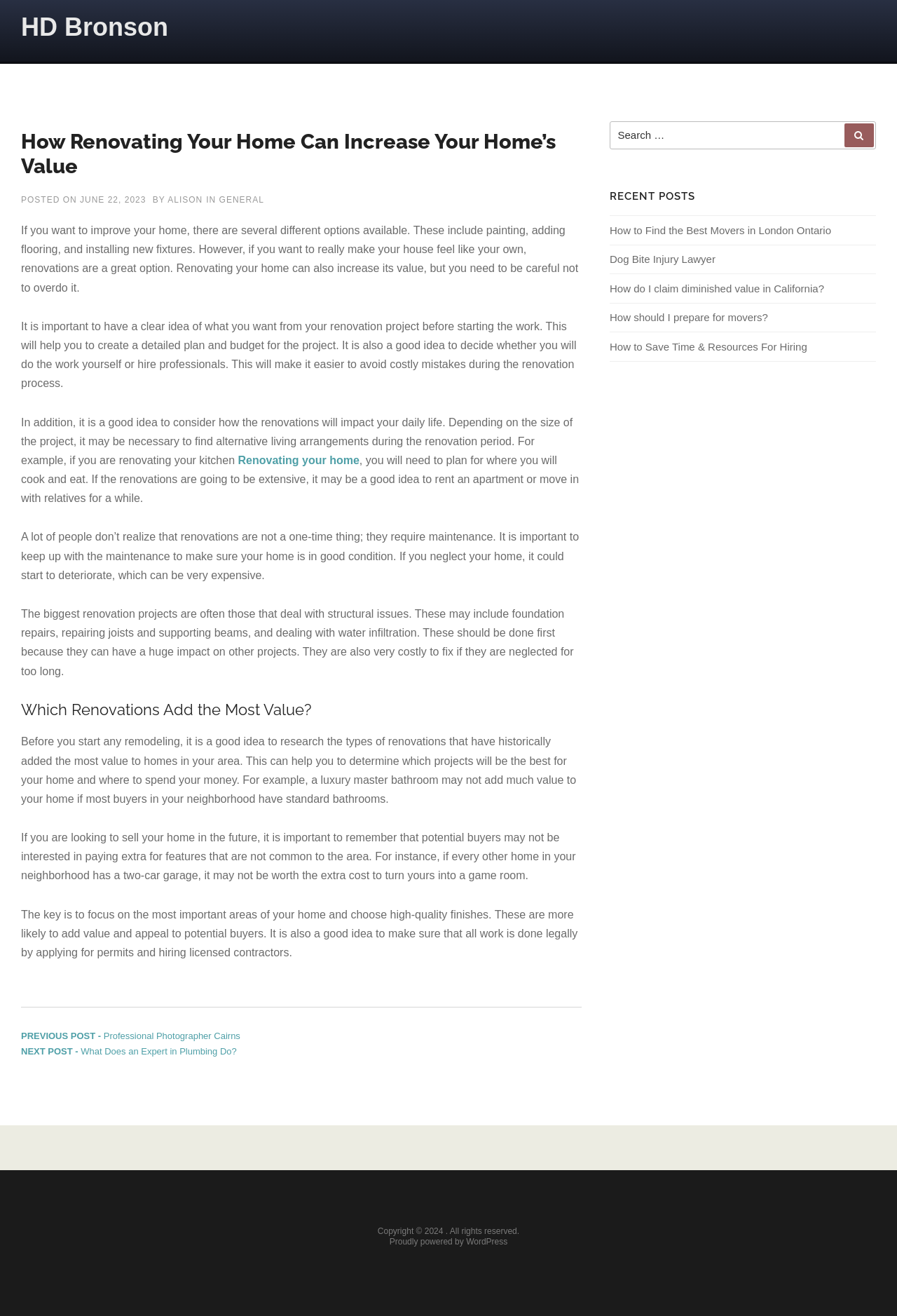Locate the bounding box coordinates of the region to be clicked to comply with the following instruction: "Read the previous post". The coordinates must be four float numbers between 0 and 1, in the form [left, top, right, bottom].

[0.023, 0.783, 0.268, 0.791]